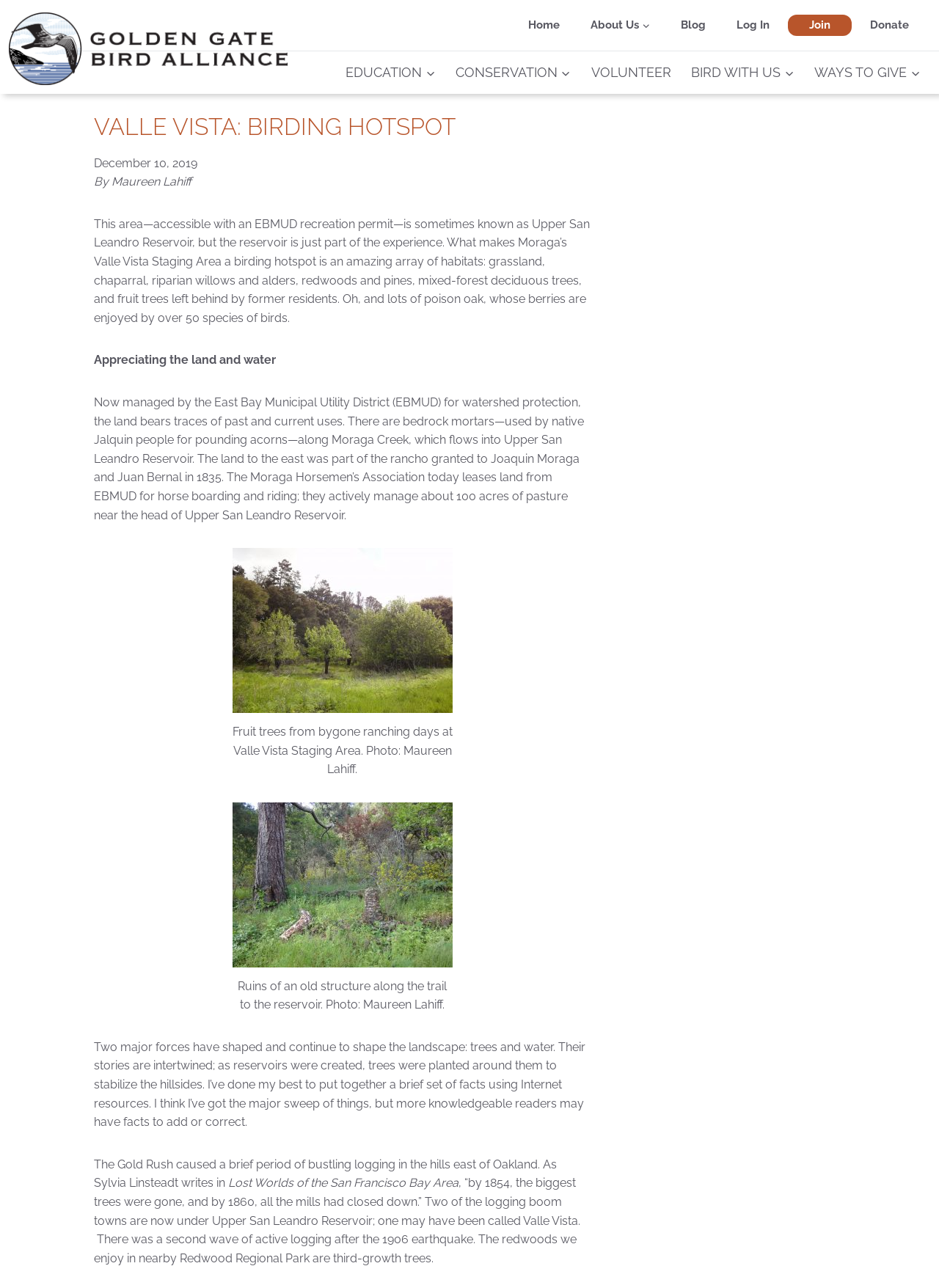Locate the coordinates of the bounding box for the clickable region that fulfills this instruction: "Click the 'EDUCATION' link".

[0.357, 0.052, 0.474, 0.061]